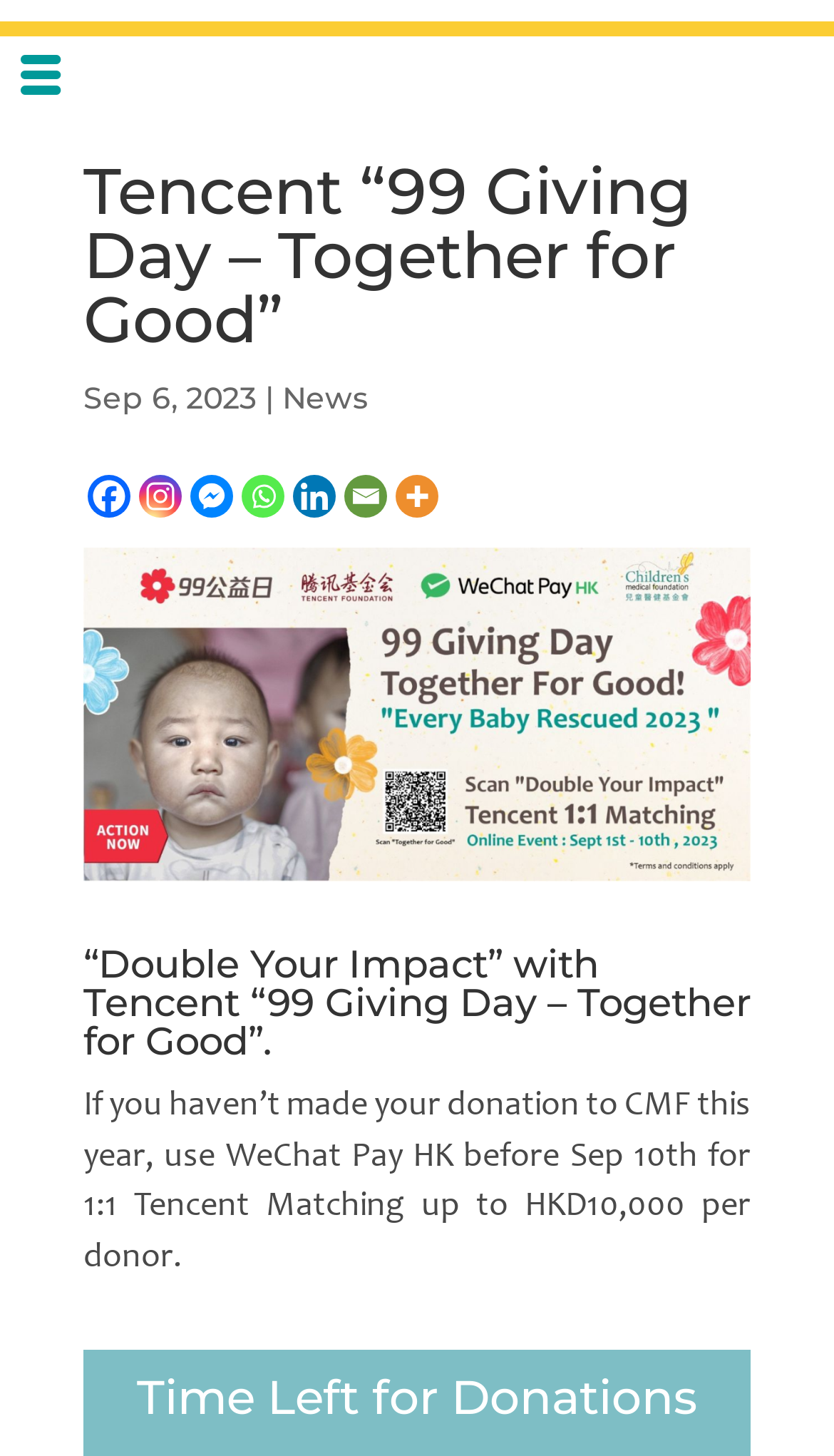Please determine the bounding box coordinates of the element's region to click in order to carry out the following instruction: "Click on Instagram link". The coordinates should be four float numbers between 0 and 1, i.e., [left, top, right, bottom].

[0.167, 0.326, 0.218, 0.355]